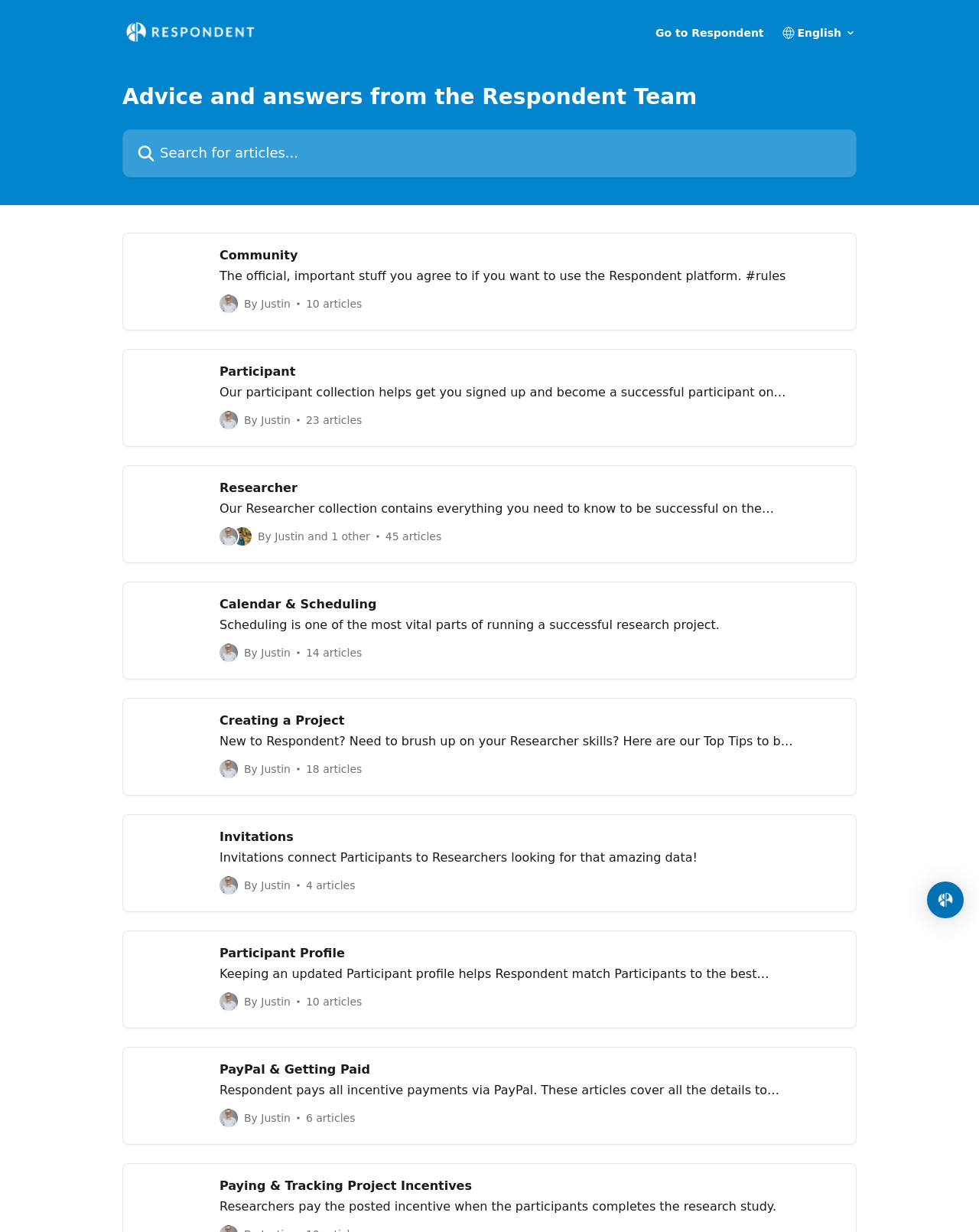Find the bounding box coordinates of the clickable area that will achieve the following instruction: "Open Intercom Messenger".

[0.947, 0.716, 0.984, 0.745]